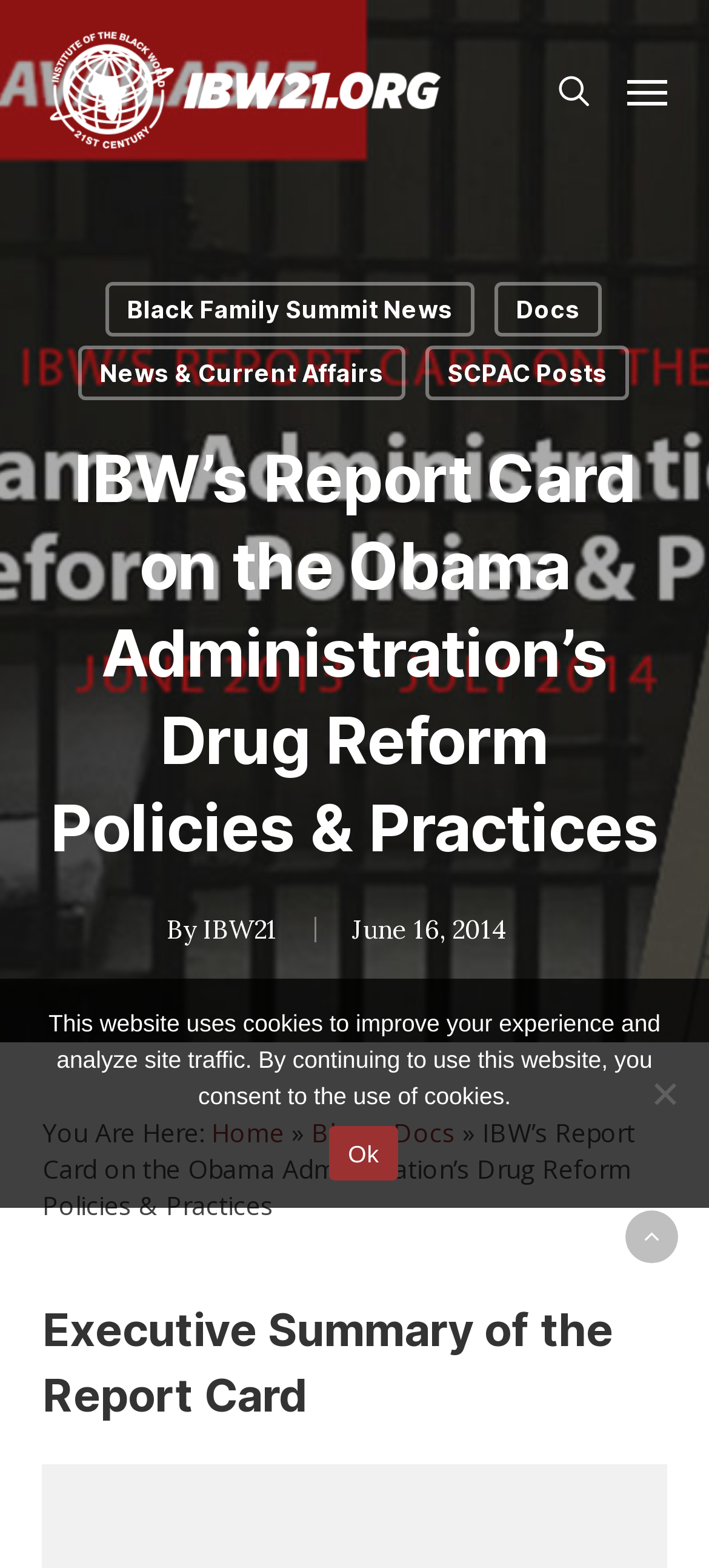Please give a succinct answer to the question in one word or phrase:
What is the section below the report title about?

Executive Summary of the Report Card